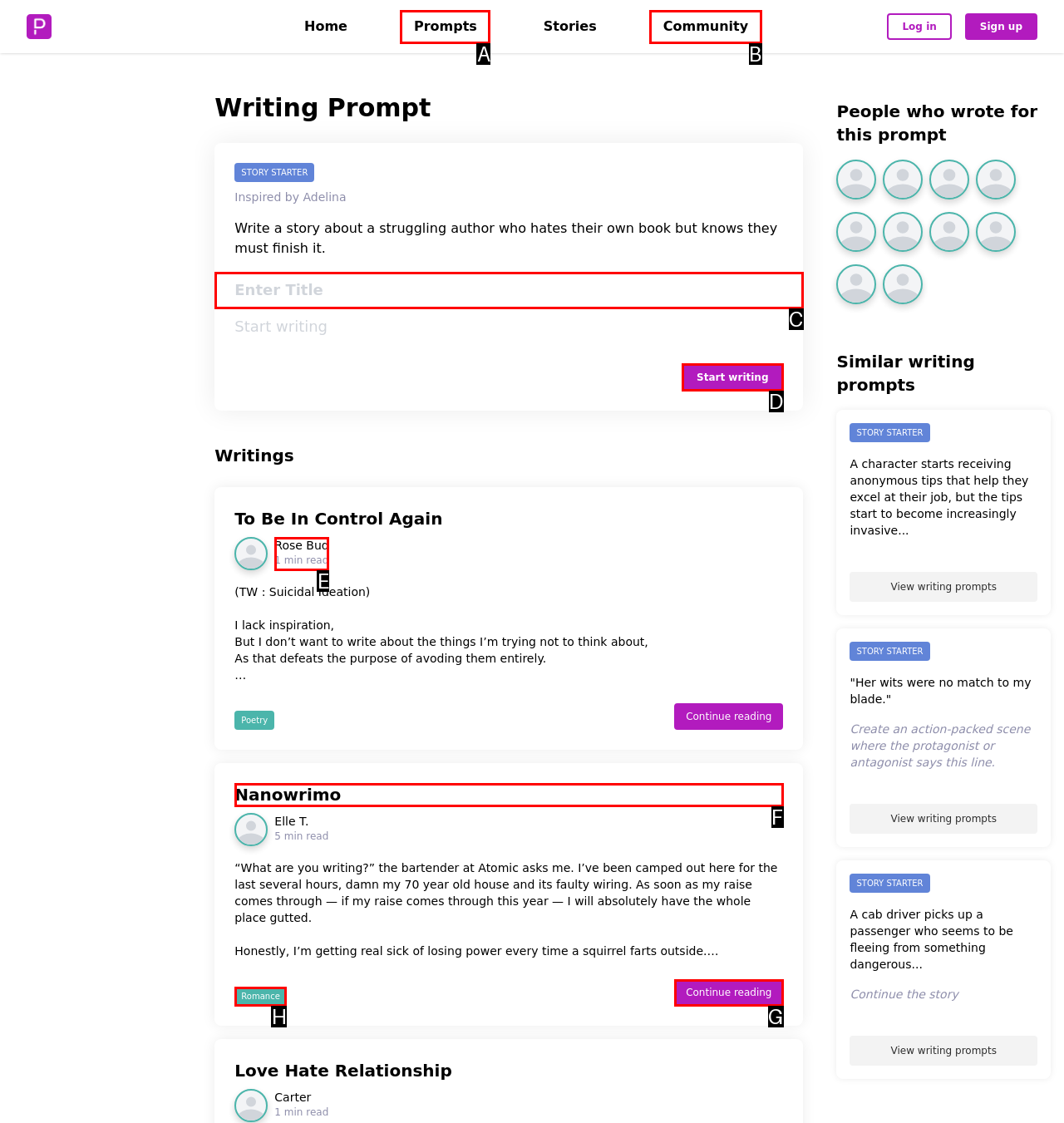Identify which HTML element should be clicked to fulfill this instruction: Search eBluejay Reply with the correct option's letter.

None